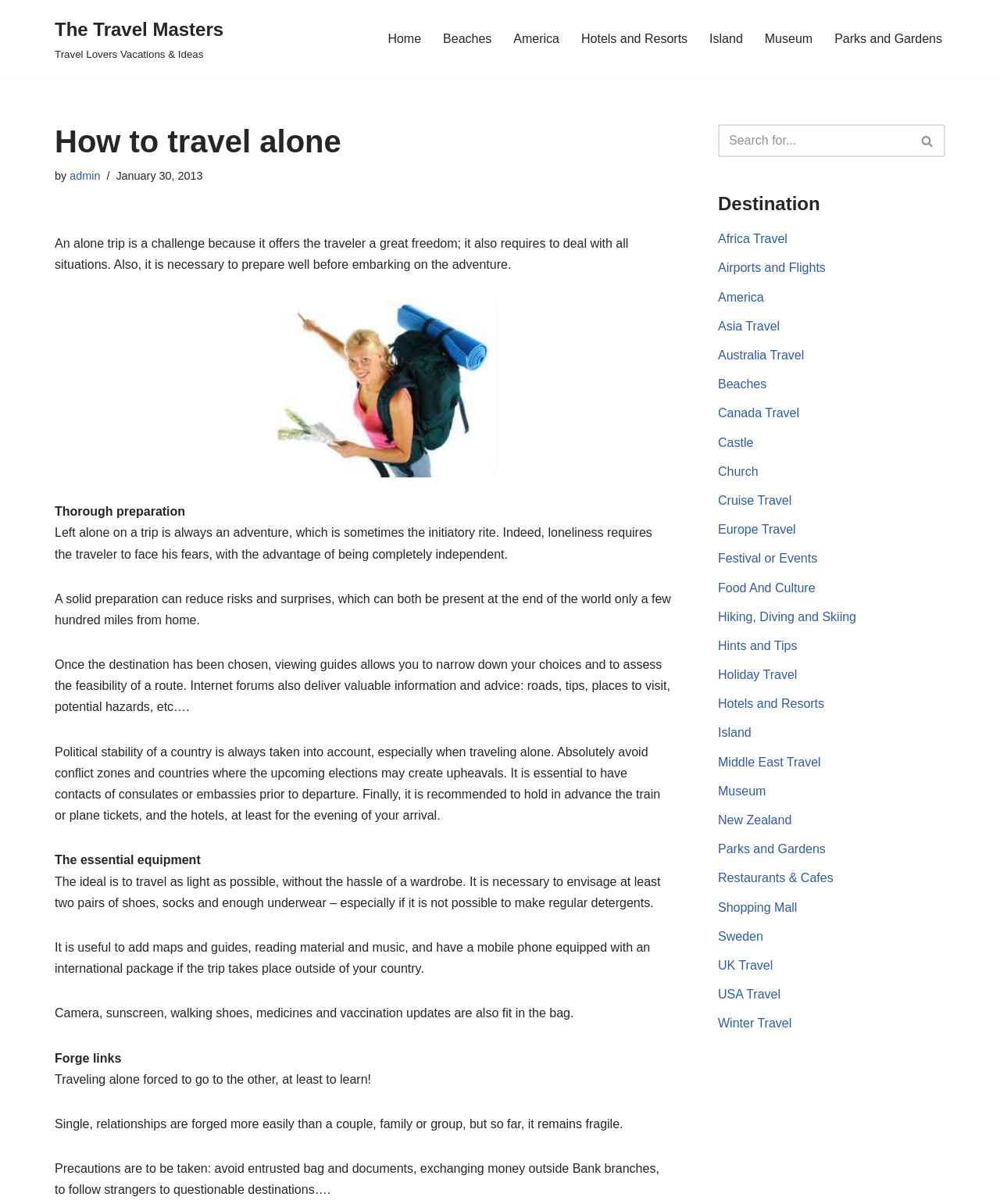Determine the bounding box for the UI element that matches this description: "admin".

[0.07, 0.141, 0.1, 0.151]